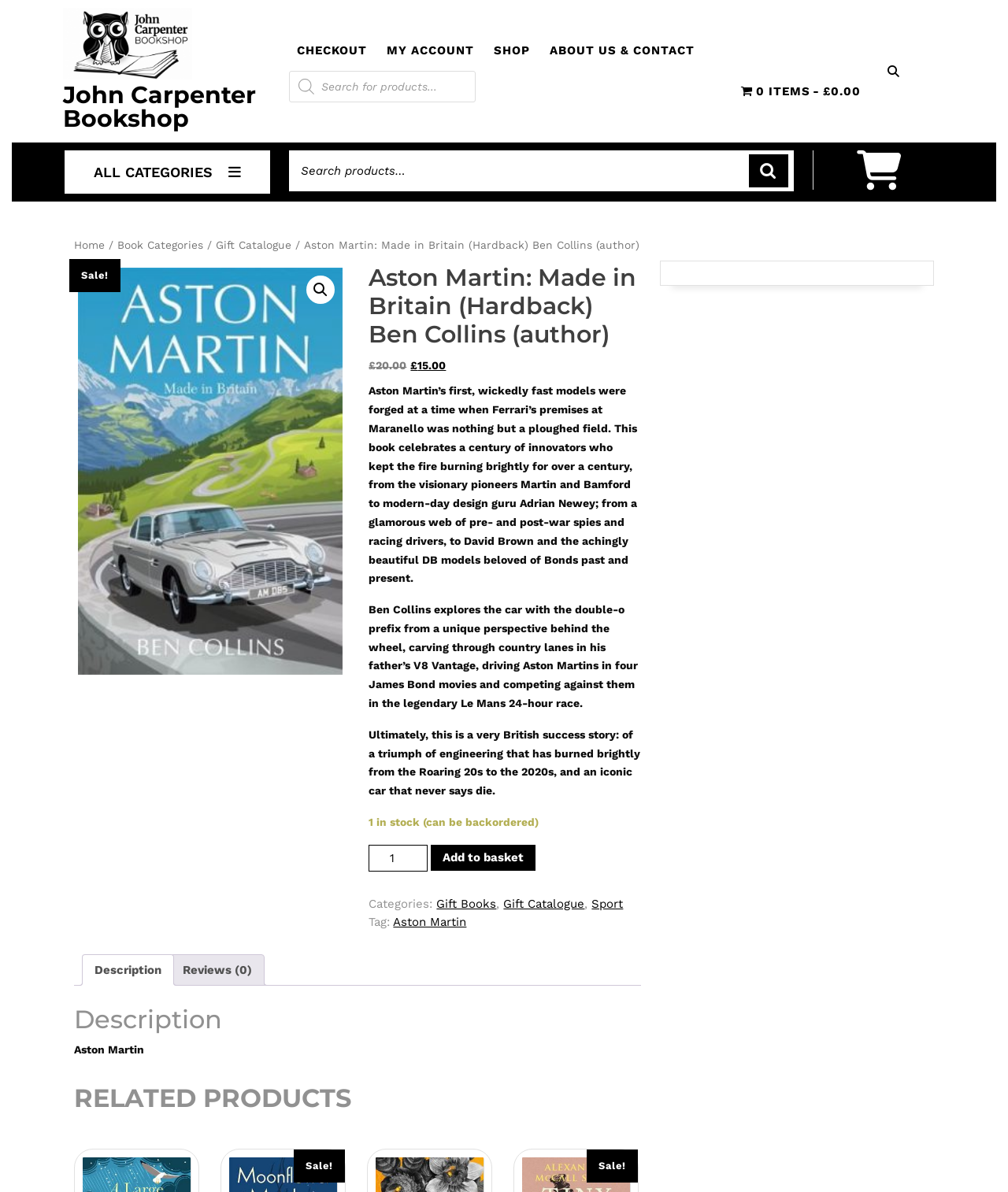What is the category of this book?
Please ensure your answer to the question is detailed and covers all necessary aspects.

The answer can be found in the link element with the text 'Gift Books'. This element is located under the 'Categories:' heading and indicates one of the categories of the book.